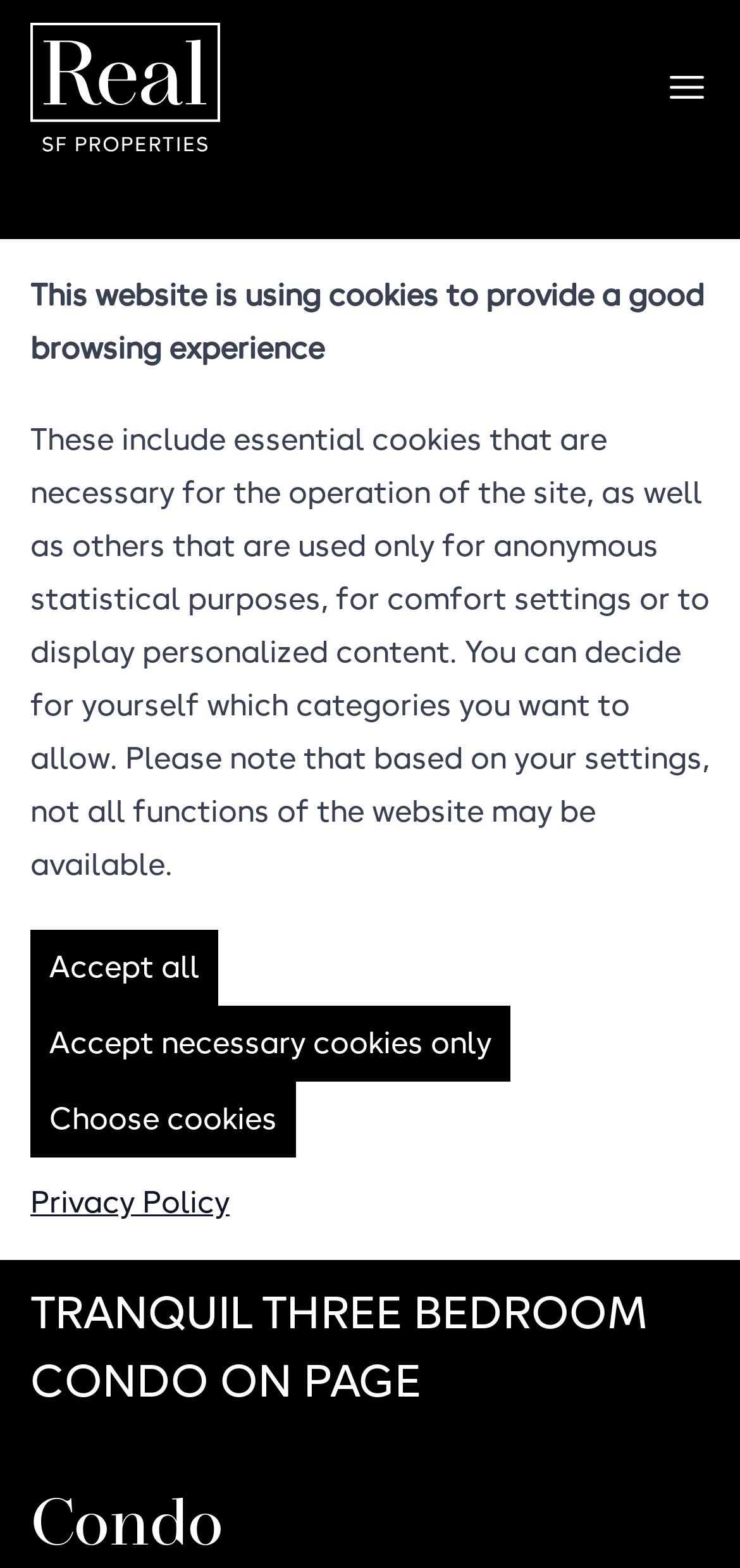Determine the bounding box coordinates of the clickable element to complete this instruction: "View next image". Provide the coordinates in the format of four float numbers between 0 and 1, [left, top, right, bottom].

[0.862, 0.421, 0.974, 0.474]